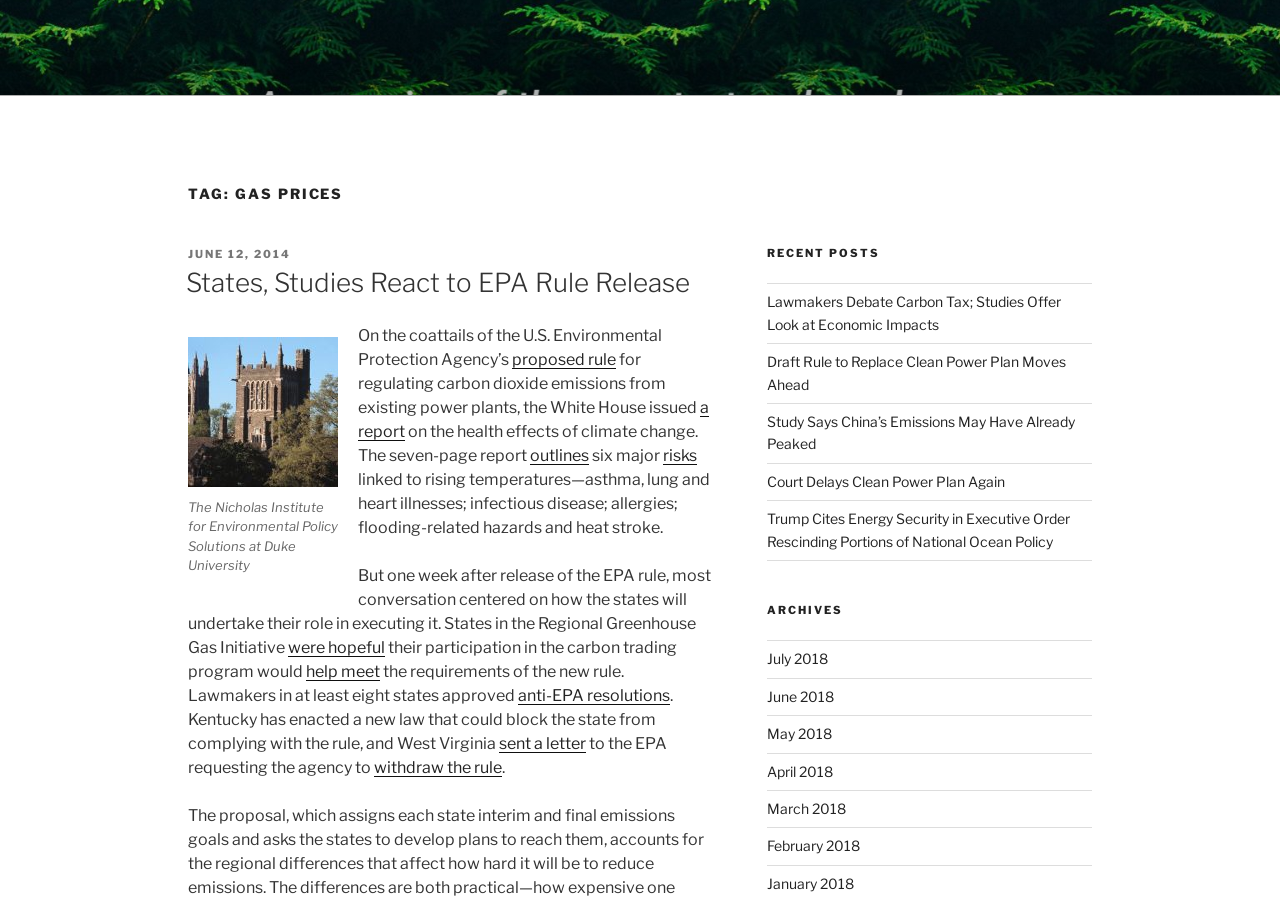Locate the coordinates of the bounding box for the clickable region that fulfills this instruction: "Visit the Nicholas Institute for Environmental Policy Solutions at Duke University".

[0.147, 0.374, 0.264, 0.54]